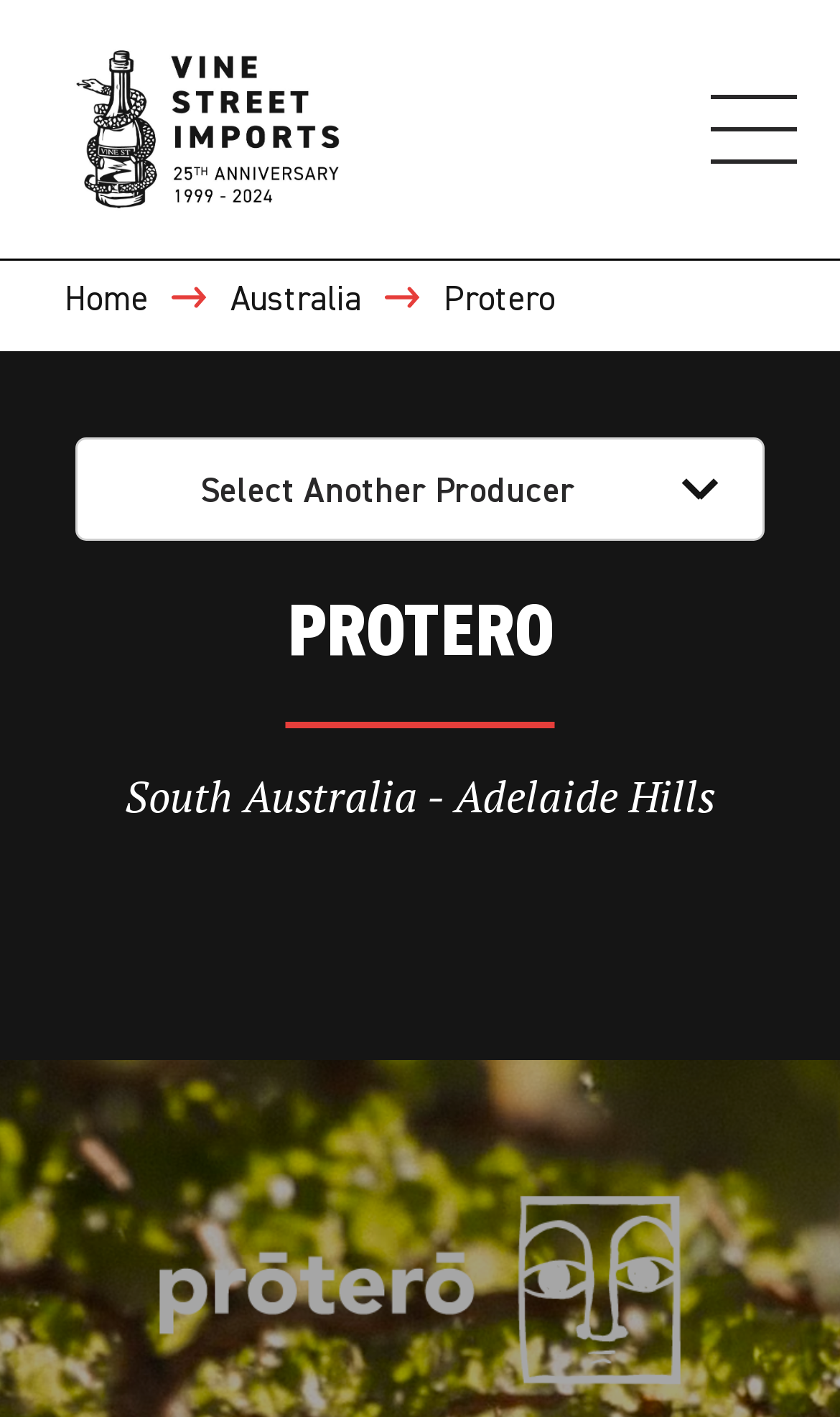What is the name of the producer?
Refer to the screenshot and respond with a concise word or phrase.

Protero